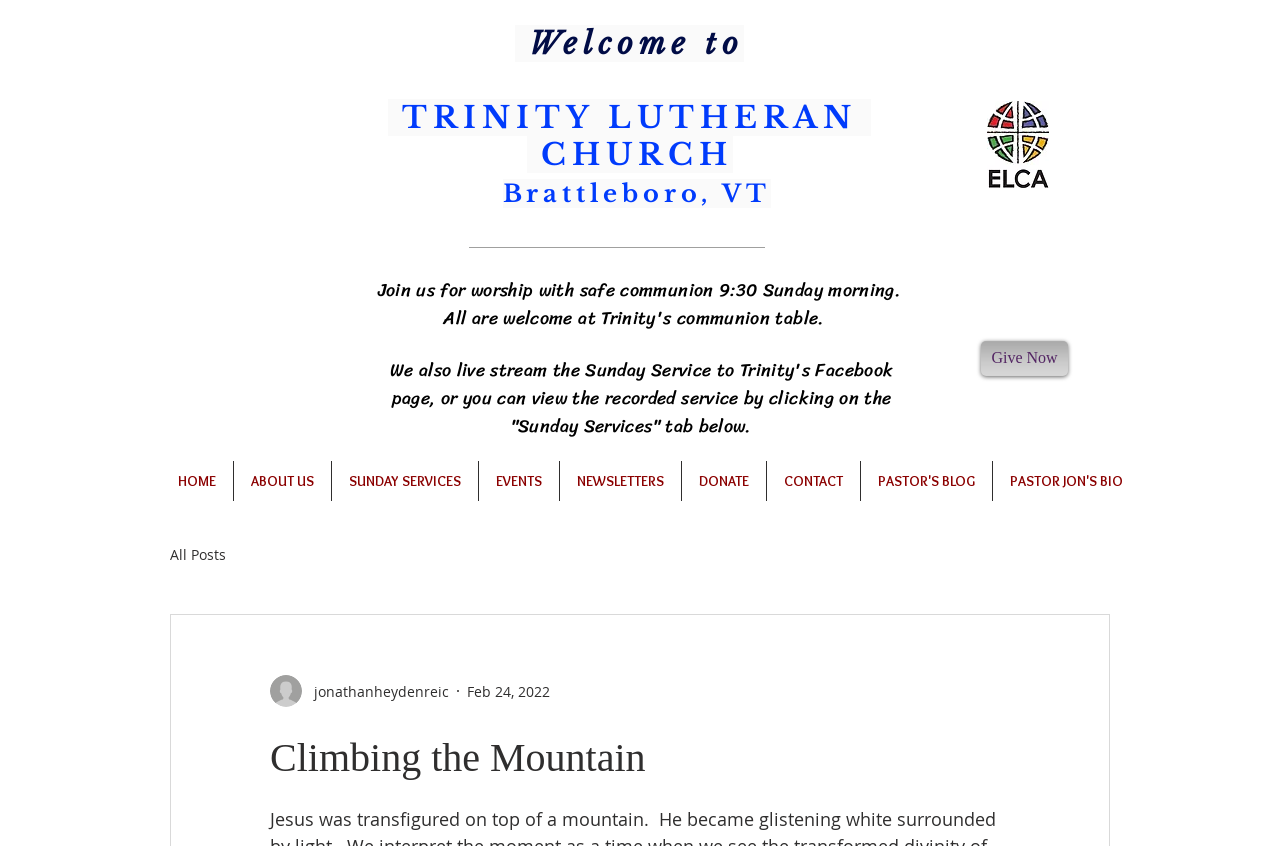Kindly determine the bounding box coordinates of the area that needs to be clicked to fulfill this instruction: "Read the 'Climbing the Mountain' blog post".

[0.211, 0.868, 0.789, 0.923]